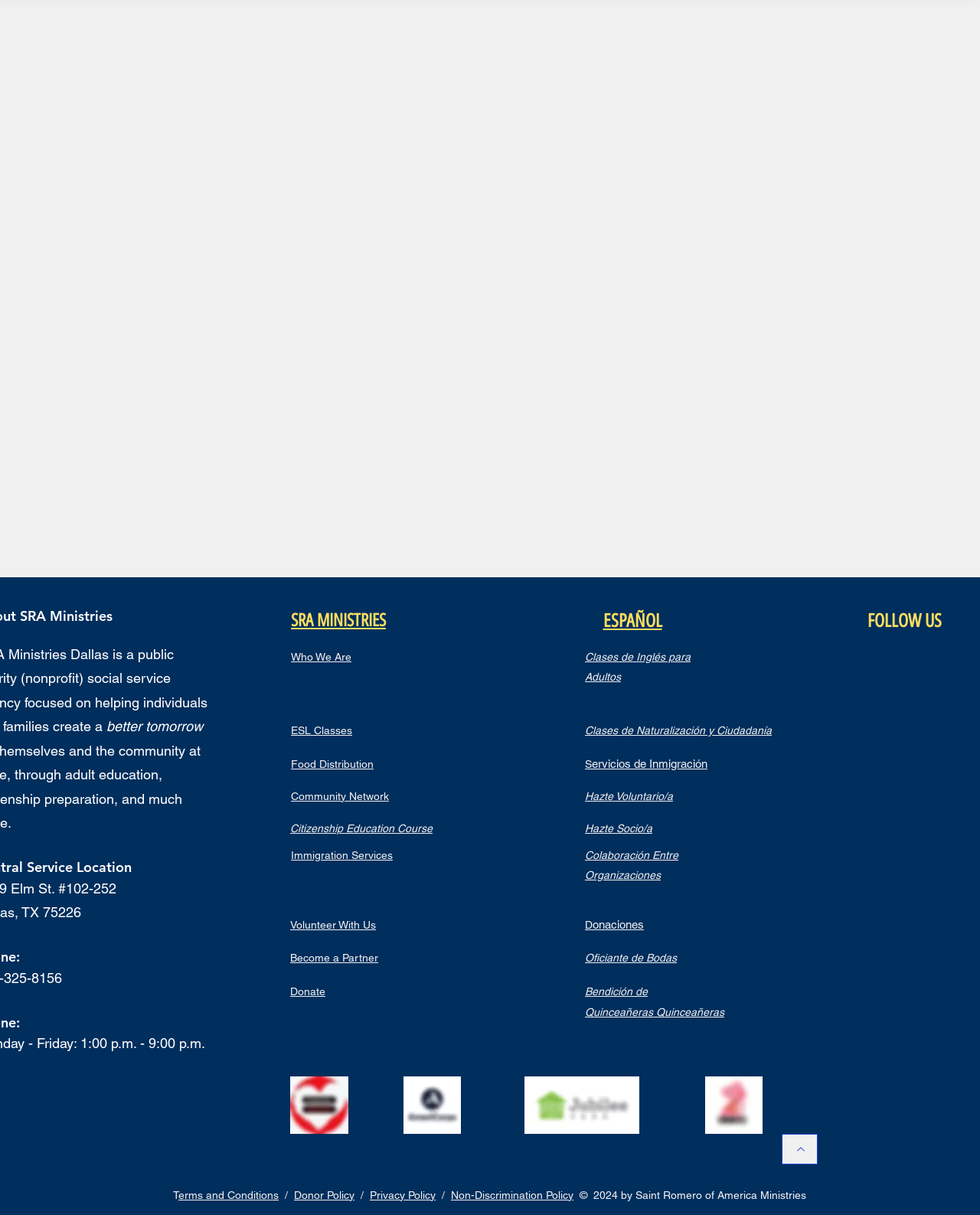Answer the question below in one word or phrase:
What is the name of the organization?

SRA MINISTRIES